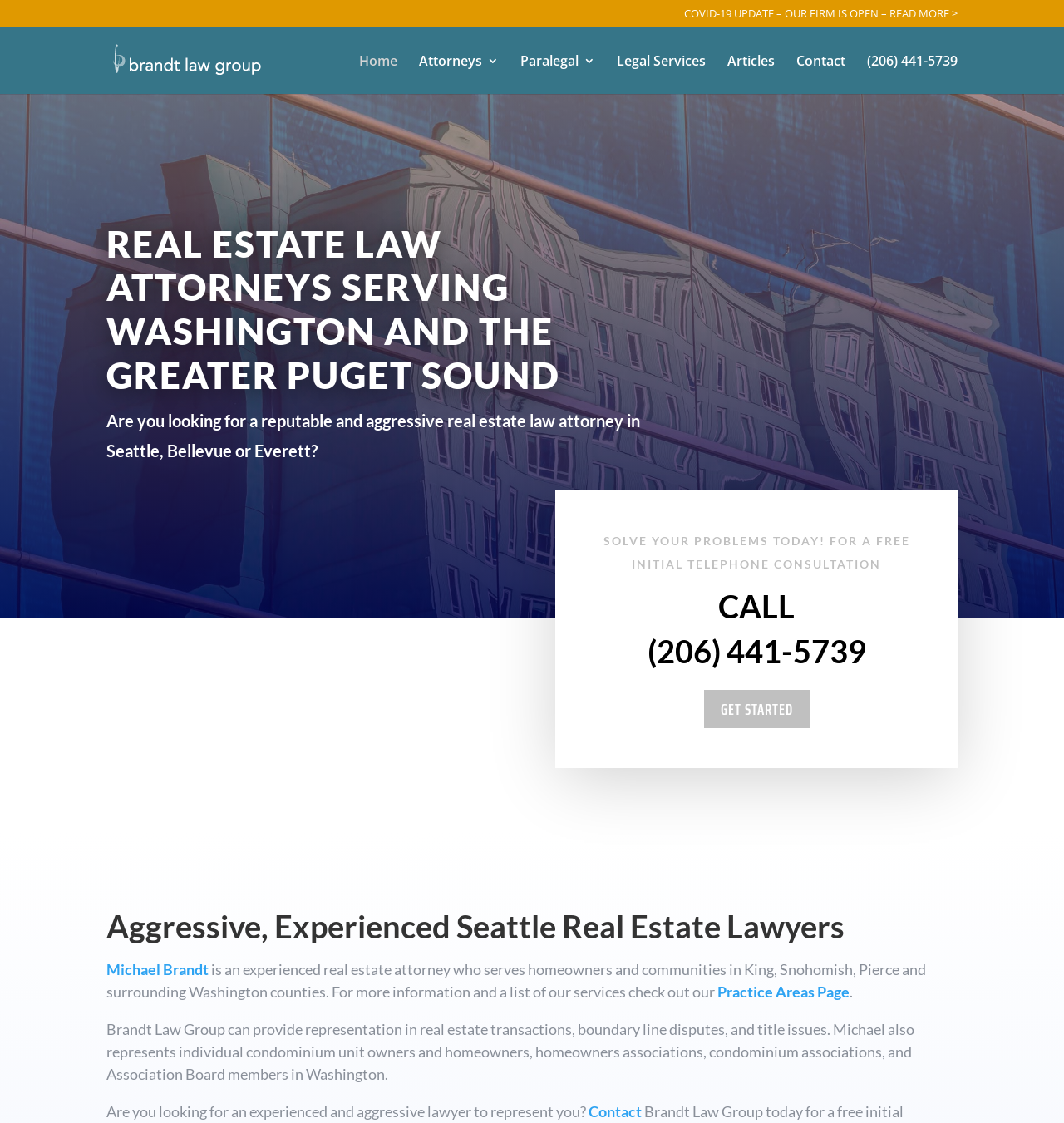Answer this question using a single word or a brief phrase:
What services does the law group provide?

Real estate transactions, boundary line disputes, and title issues